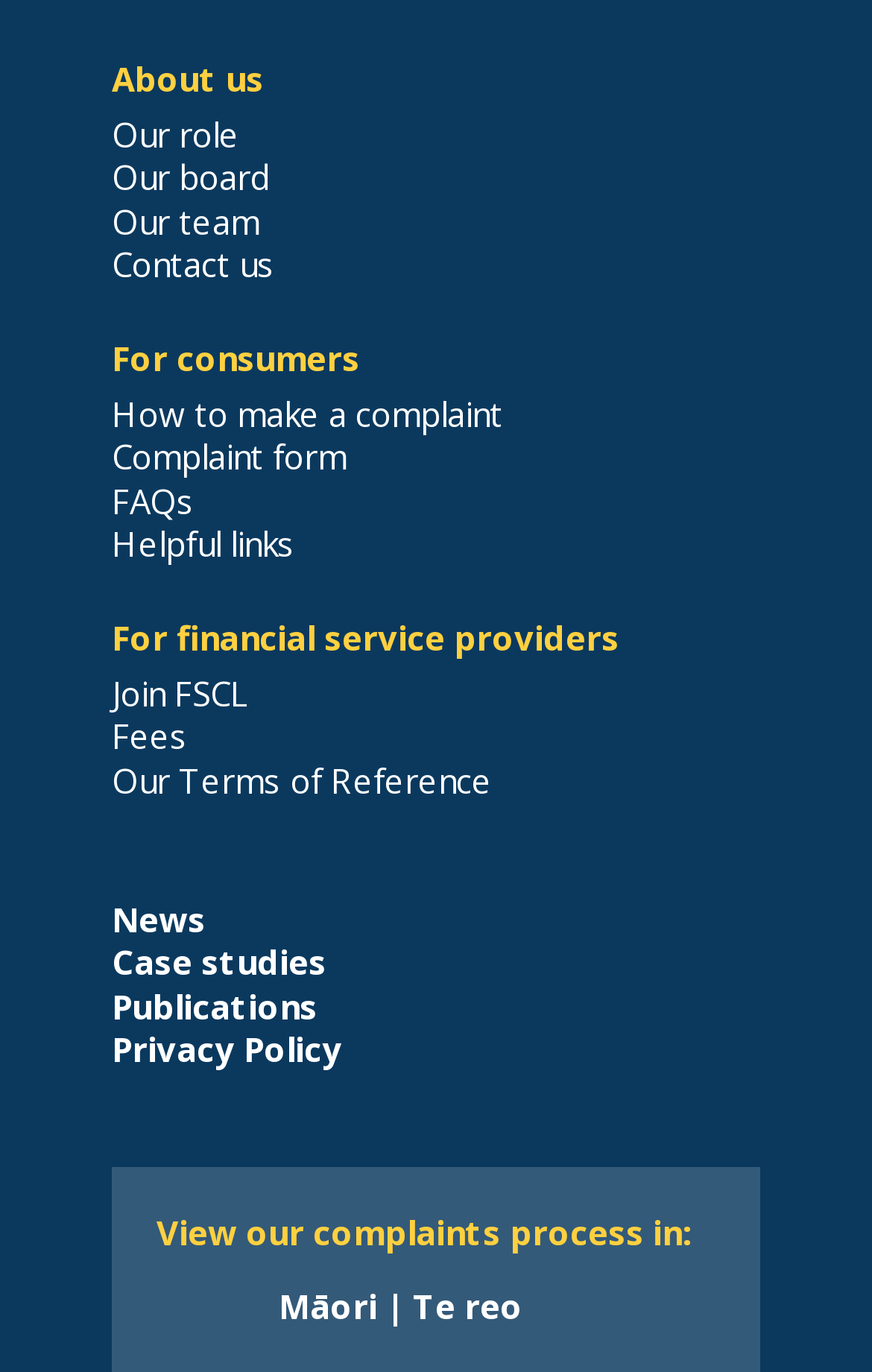Bounding box coordinates are given in the format (top-left x, top-left y, bottom-right x, bottom-right y). All values should be floating point numbers between 0 and 1. Provide the bounding box coordinate for the UI element described as: How to make a complaint

[0.128, 0.285, 0.577, 0.317]